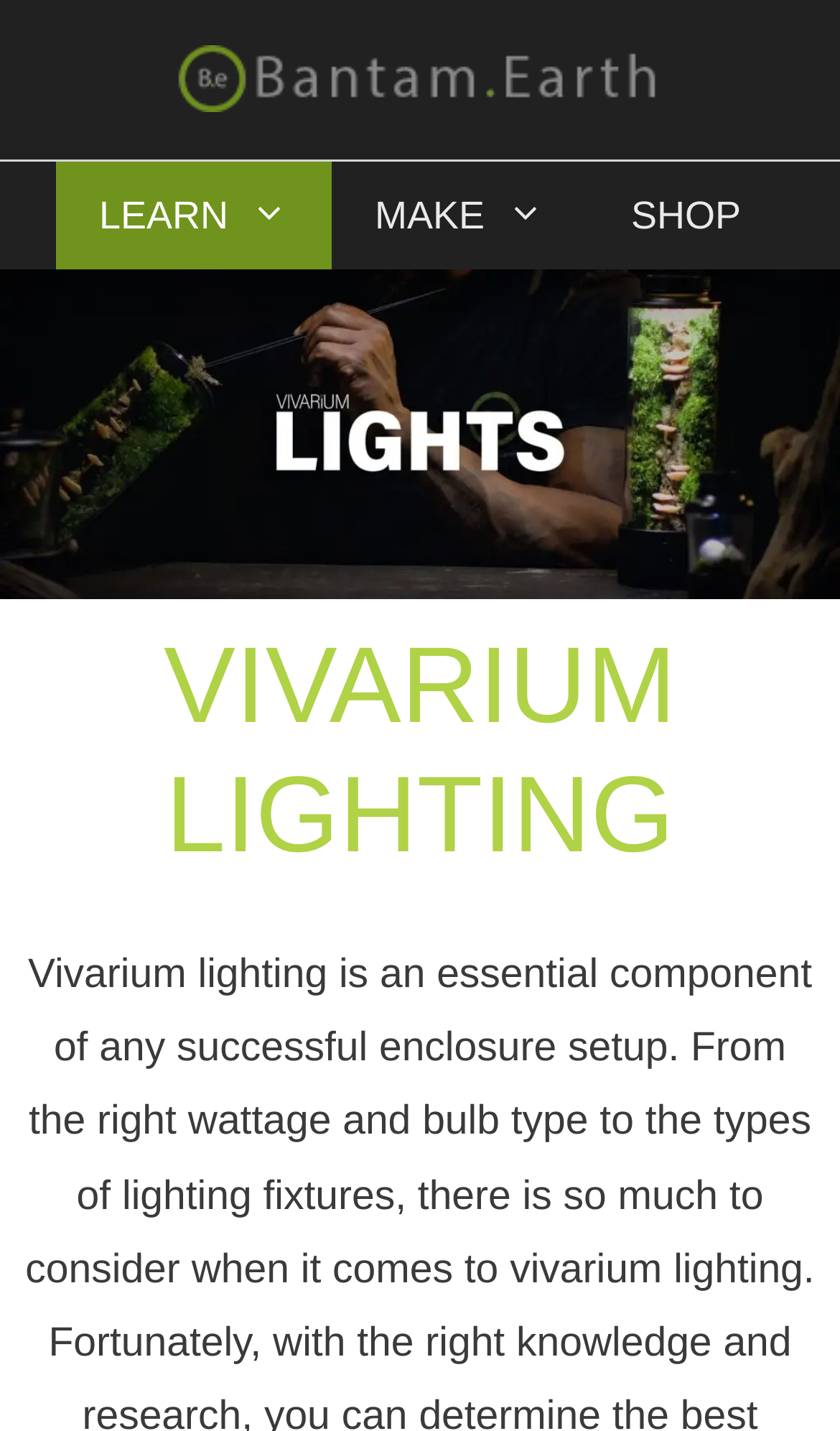What is the main topic of the webpage?
Could you answer the question in a detailed manner, providing as much information as possible?

I looked at the heading element on the page, which has the text 'VIVARIUM LIGHTING', to determine that the main topic of the webpage is vivarium lighting.